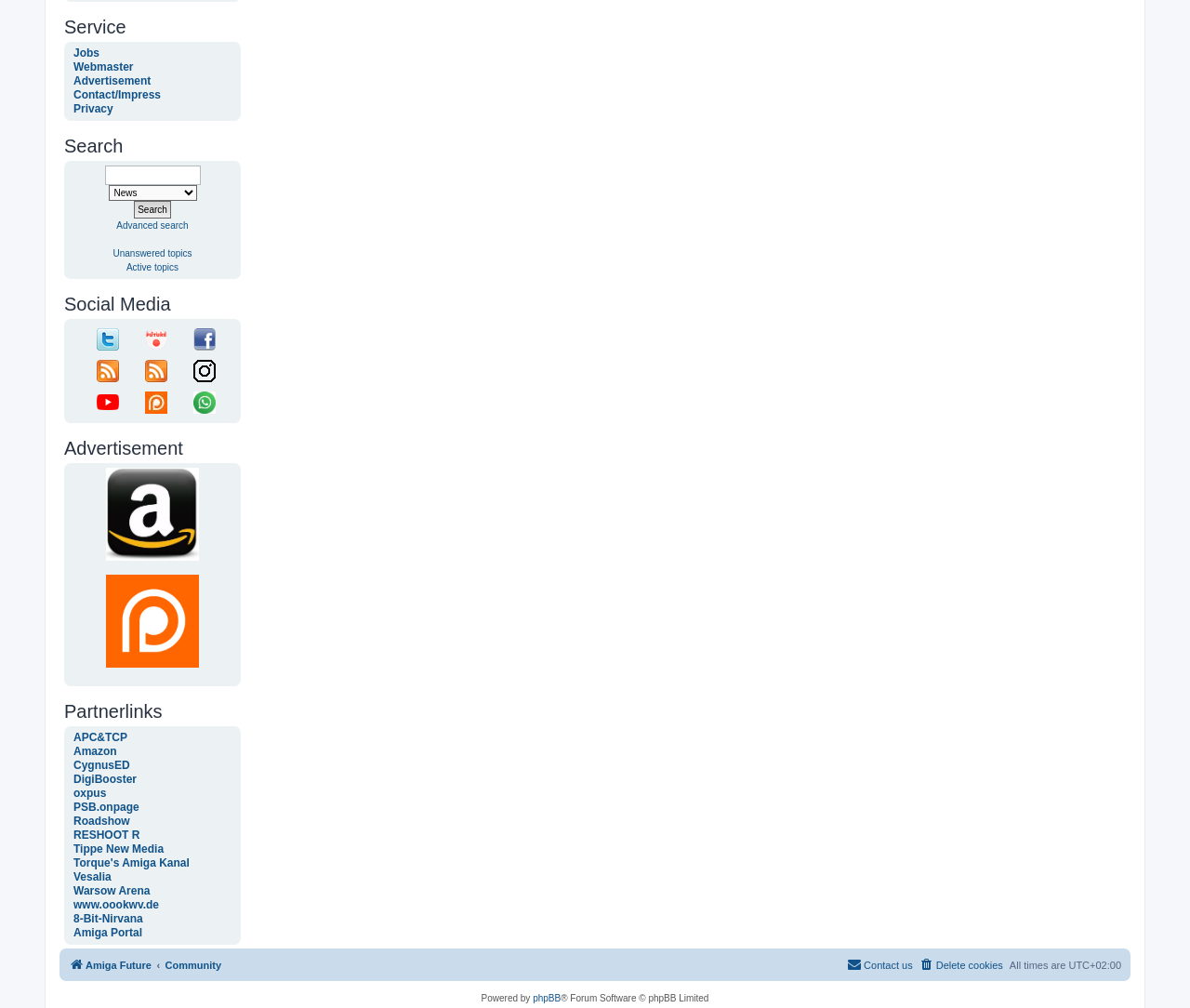Provide a one-word or one-phrase answer to the question:
What is the forum software used by the website?

phpBB